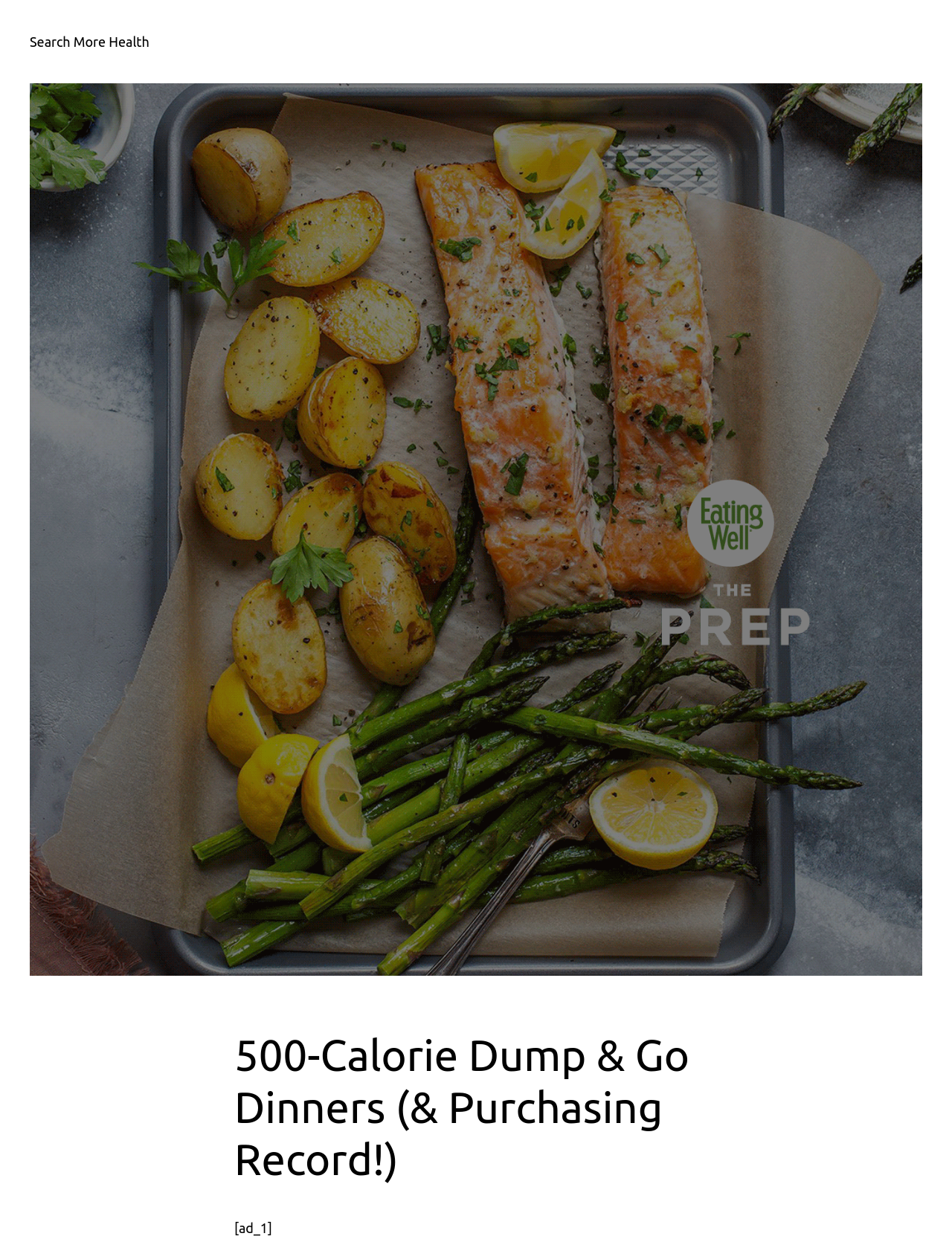Extract the bounding box coordinates for the described element: "Search More Health". The coordinates should be represented as four float numbers between 0 and 1: [left, top, right, bottom].

[0.031, 0.027, 0.157, 0.039]